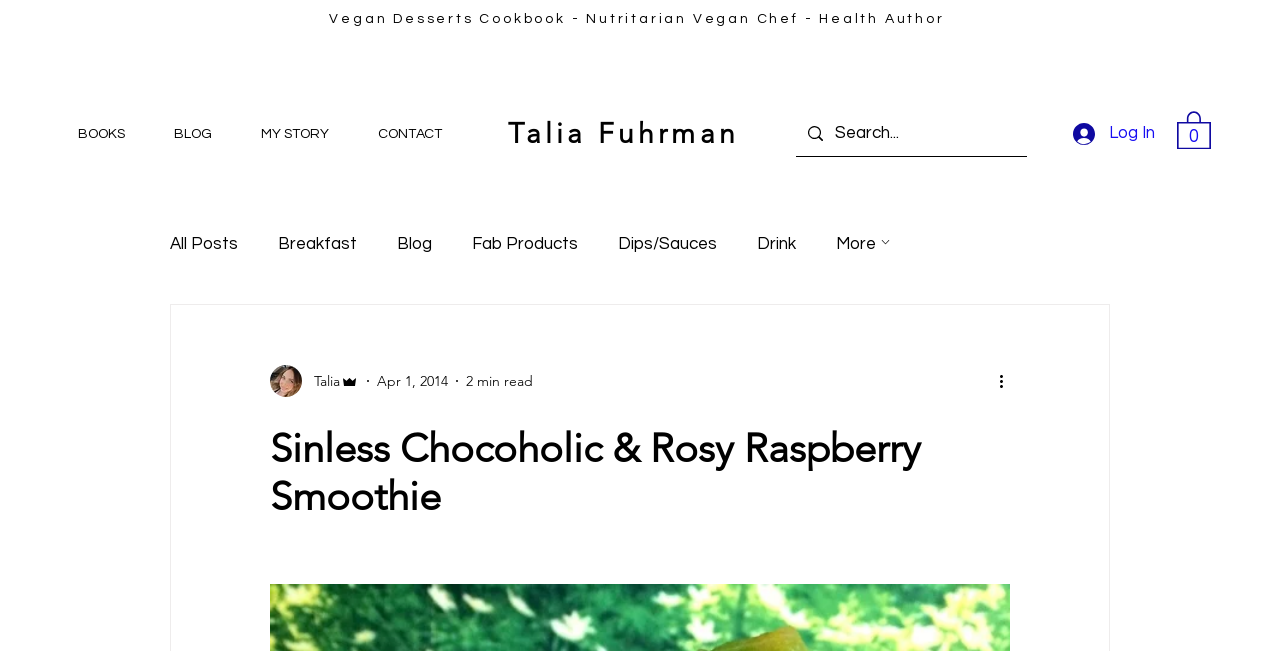Determine the bounding box coordinates for the region that must be clicked to execute the following instruction: "Check the 'Release Notes'".

None